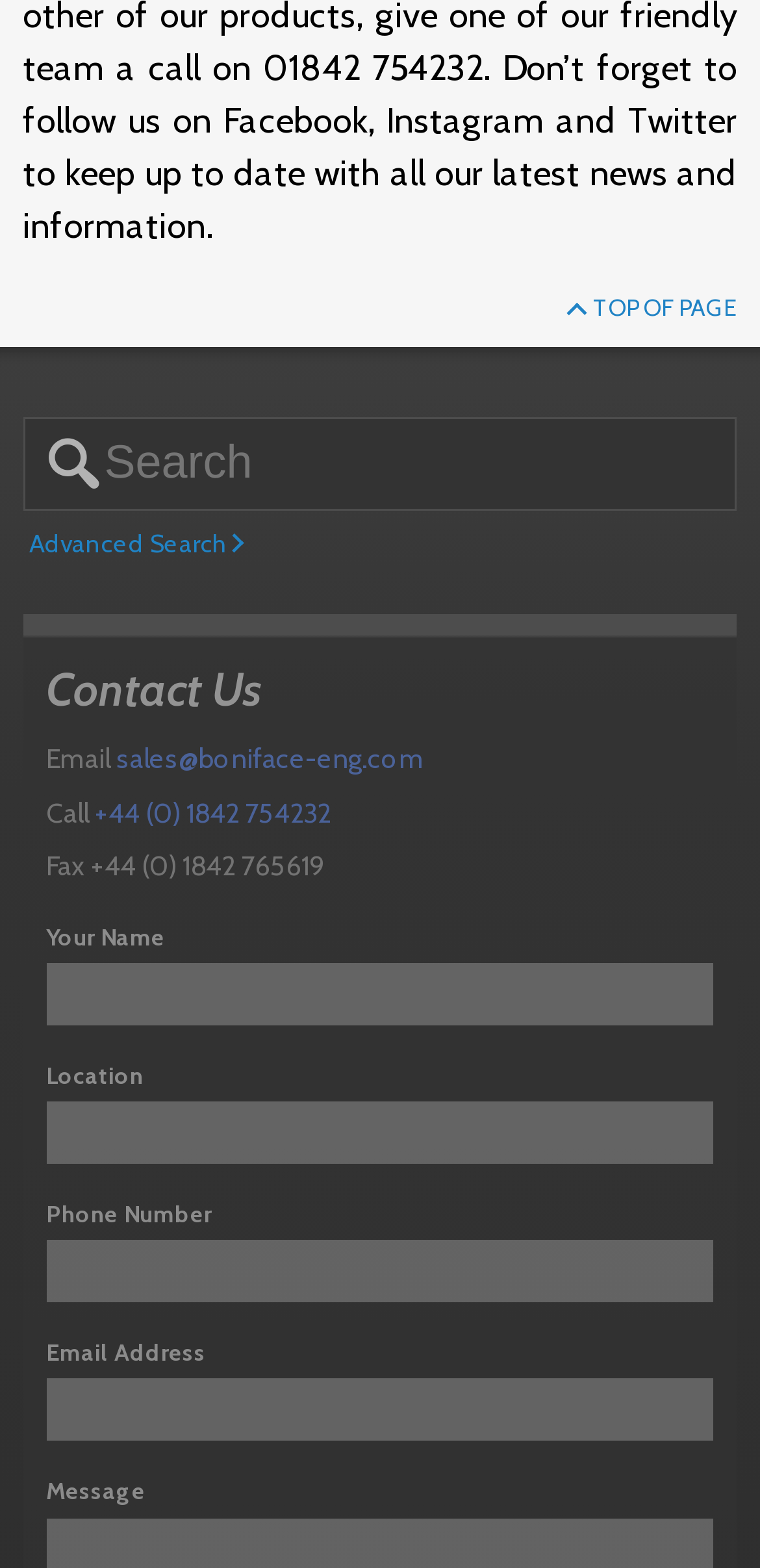Find and indicate the bounding box coordinates of the region you should select to follow the given instruction: "Search for something".

[0.03, 0.266, 0.97, 0.325]